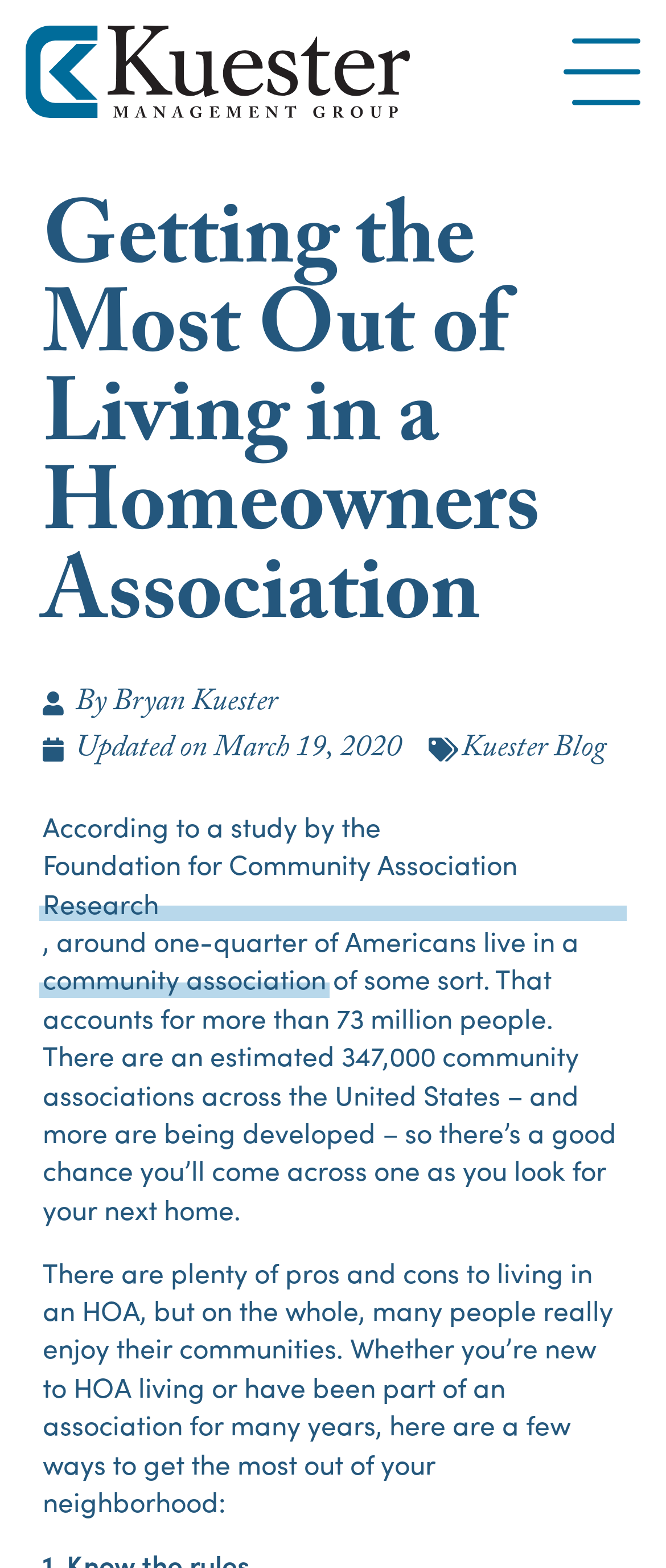Please use the details from the image to answer the following question comprehensively:
How many community associations are estimated in the United States?

The text states that 'there are an estimated 347,000 community associations across the United States – and more are being developed.' This information is provided in the first paragraph of the webpage.